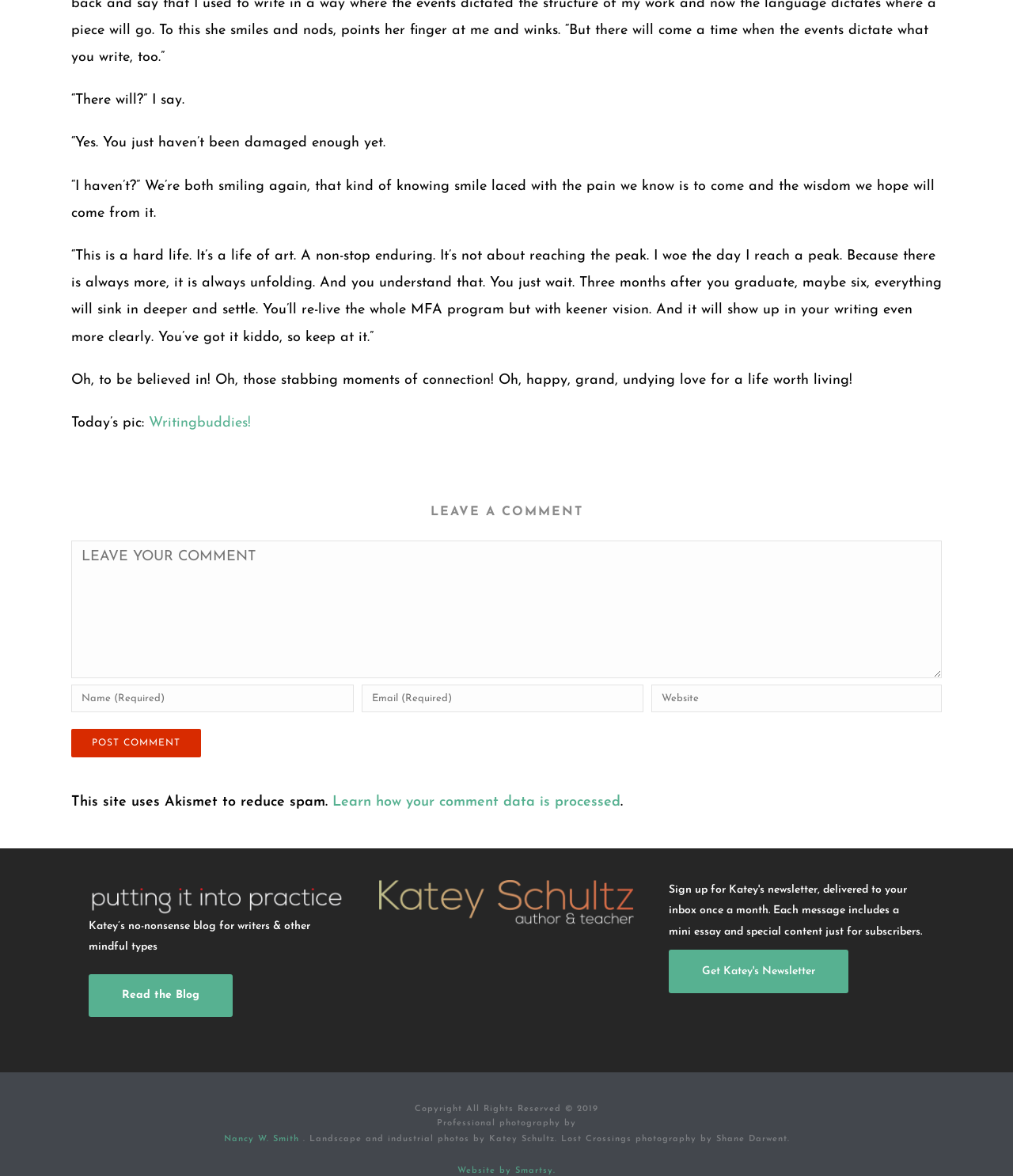What is the name of the blog?
Deliver a detailed and extensive answer to the question.

I inferred this answer by looking at the static text 'Katey’s no-nonsense blog for writers & other mindful types' which appears to be a description of the blog.